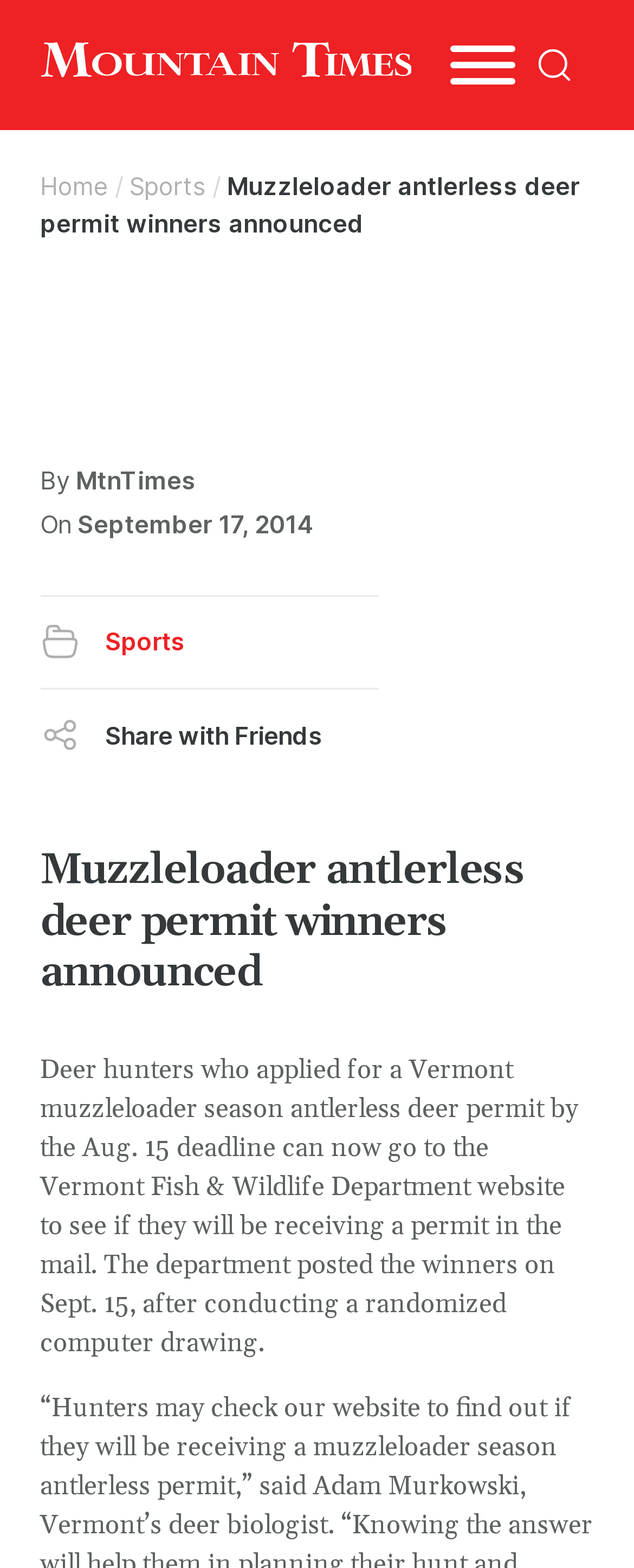Identify the bounding box of the UI component described as: "Sports".

[0.166, 0.399, 0.292, 0.419]